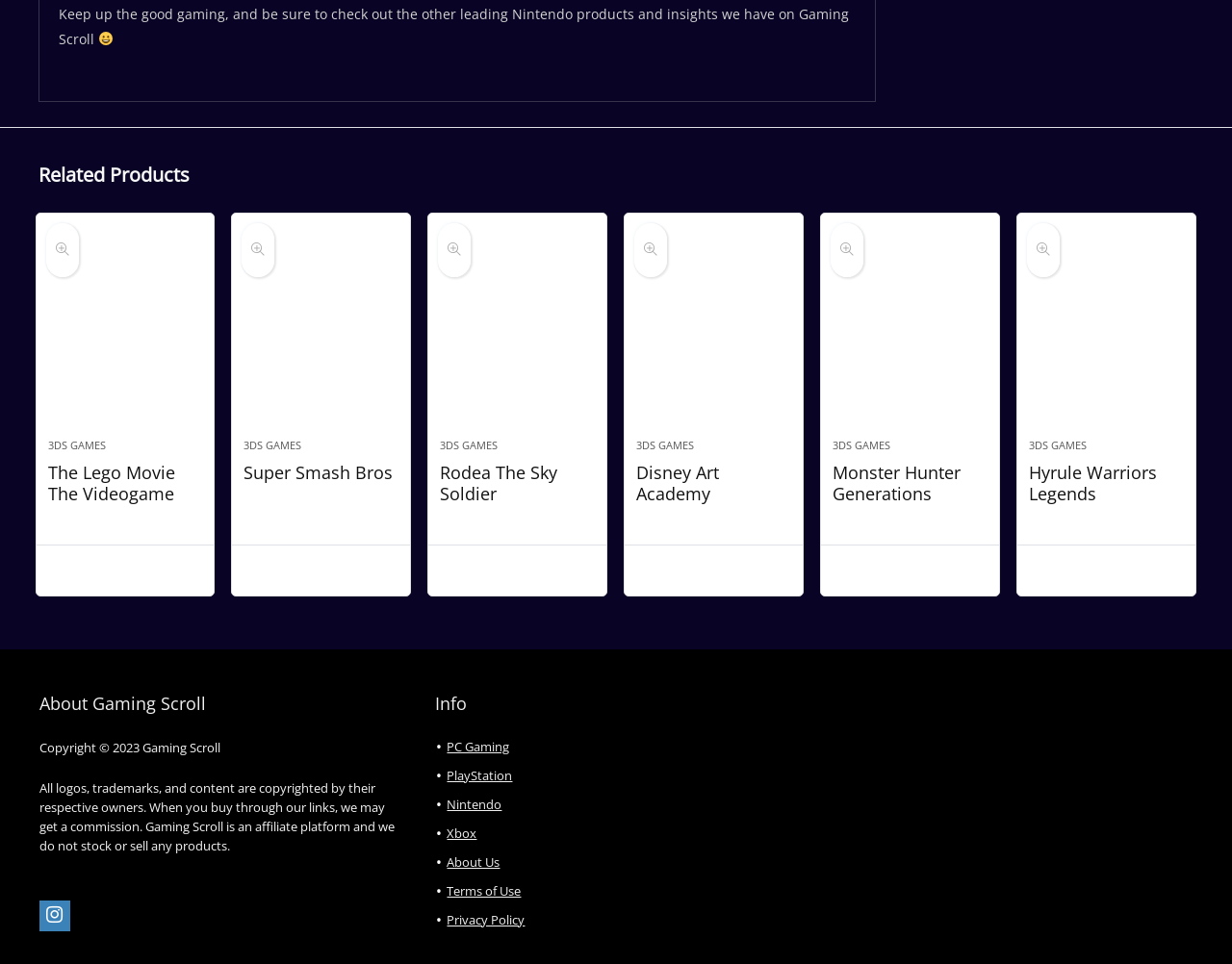Could you provide the bounding box coordinates for the portion of the screen to click to complete this instruction: "Visit the Nintendo page"?

[0.363, 0.825, 0.407, 0.843]